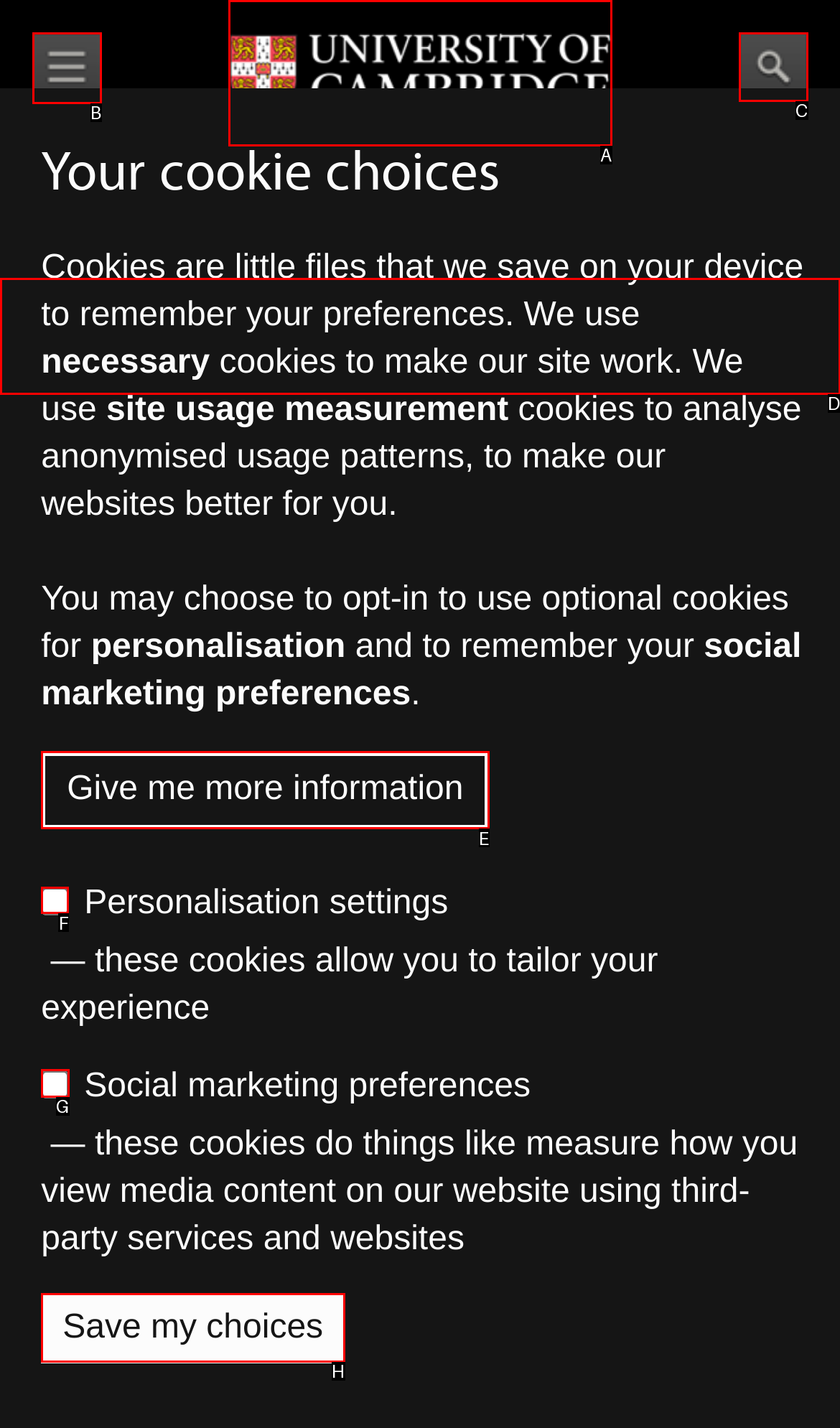Select the right option to accomplish this task: Select the 'Personalisation settings' checkbox. Reply with the letter corresponding to the correct UI element.

F